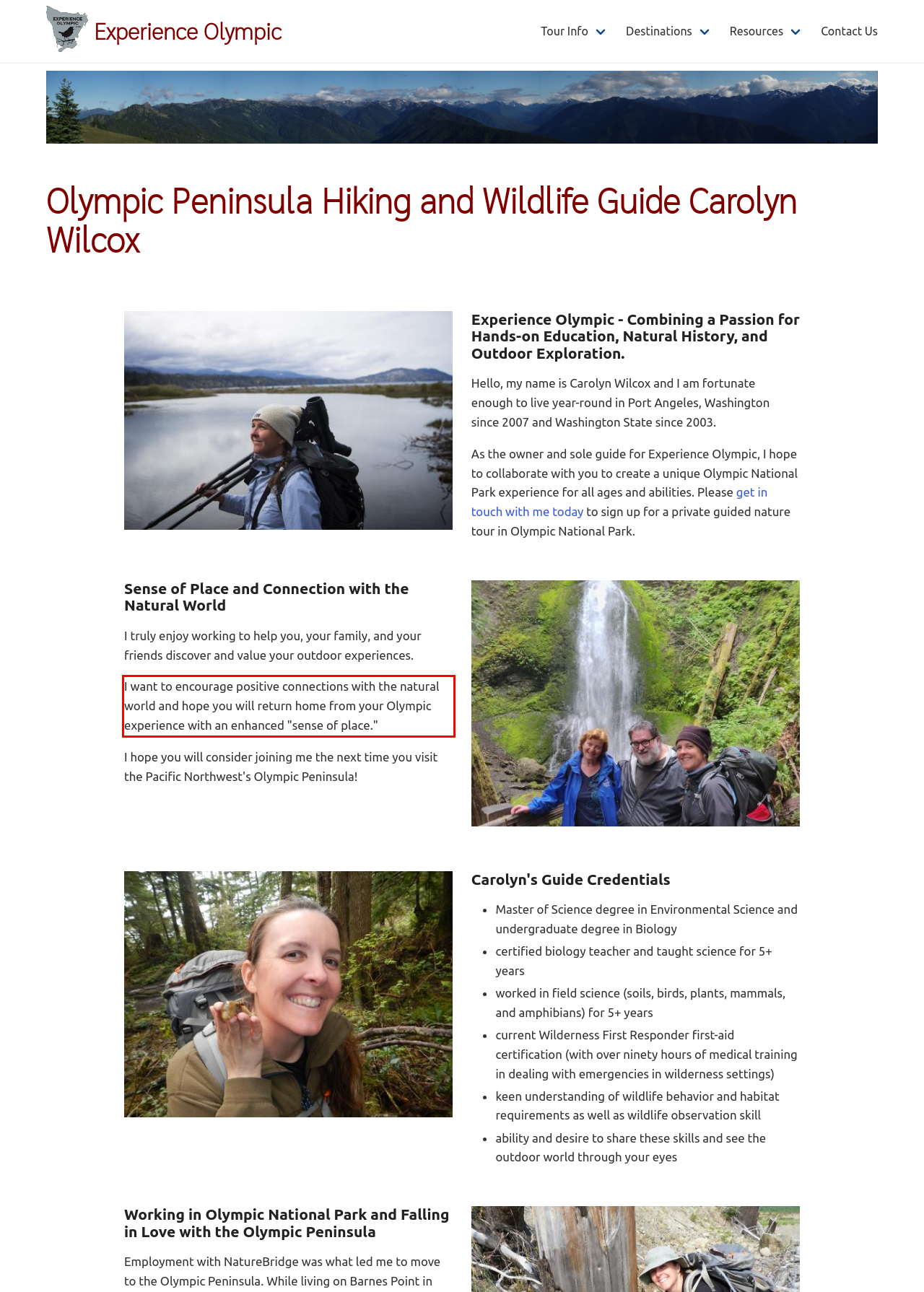Using the provided screenshot, read and generate the text content within the red-bordered area.

I want to encourage positive connections with the natural world and hope you will return home from your Olympic experience with an enhanced "sense of place."